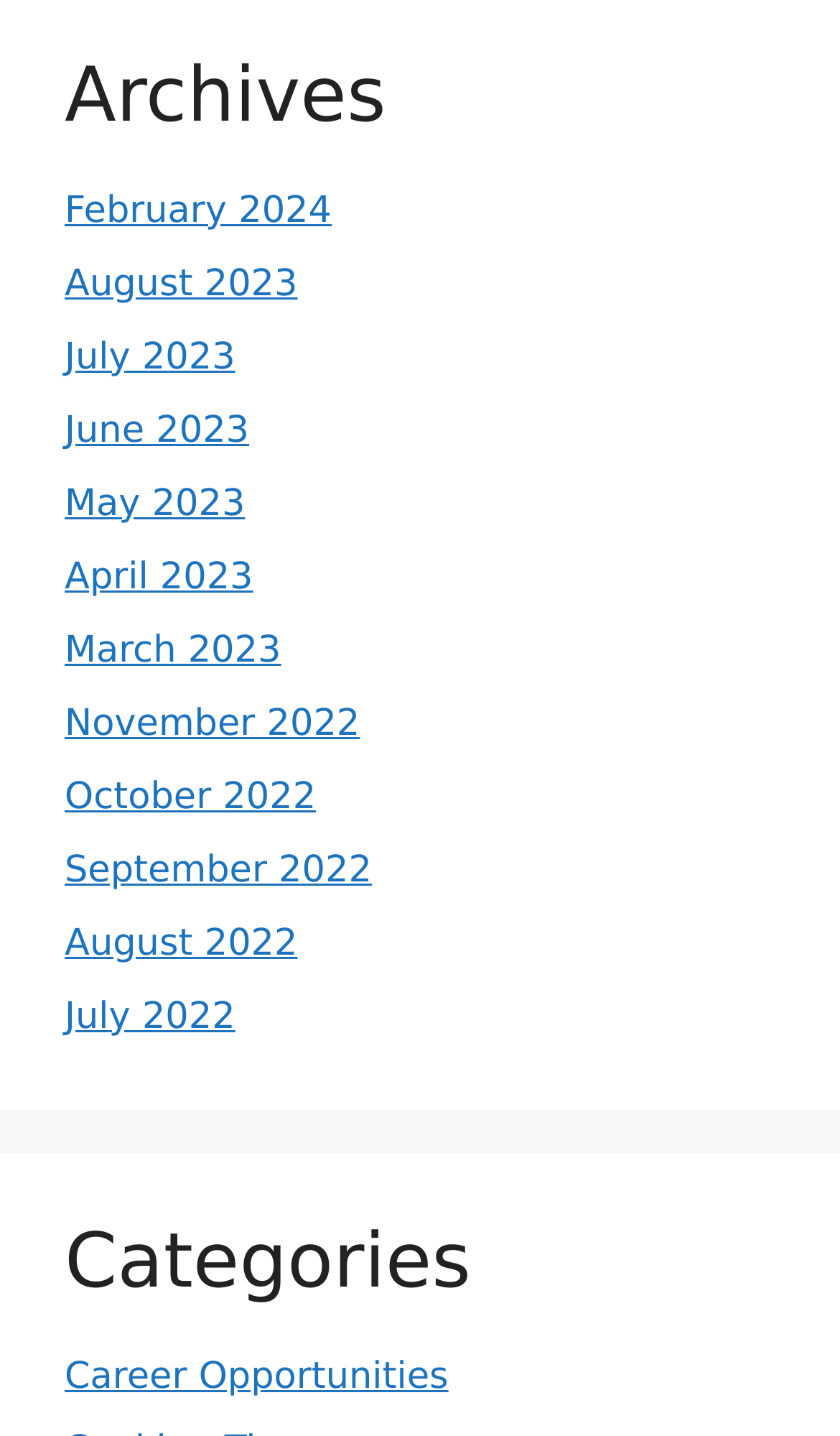Refer to the image and answer the question with as much detail as possible: What is the category listed below the archives?

I looked at the hierarchy of elements and found that below the 'Archives' heading, there is a 'Categories' heading, and the first link under it is 'Career Opportunities', which suggests it is the category listed below the archives.